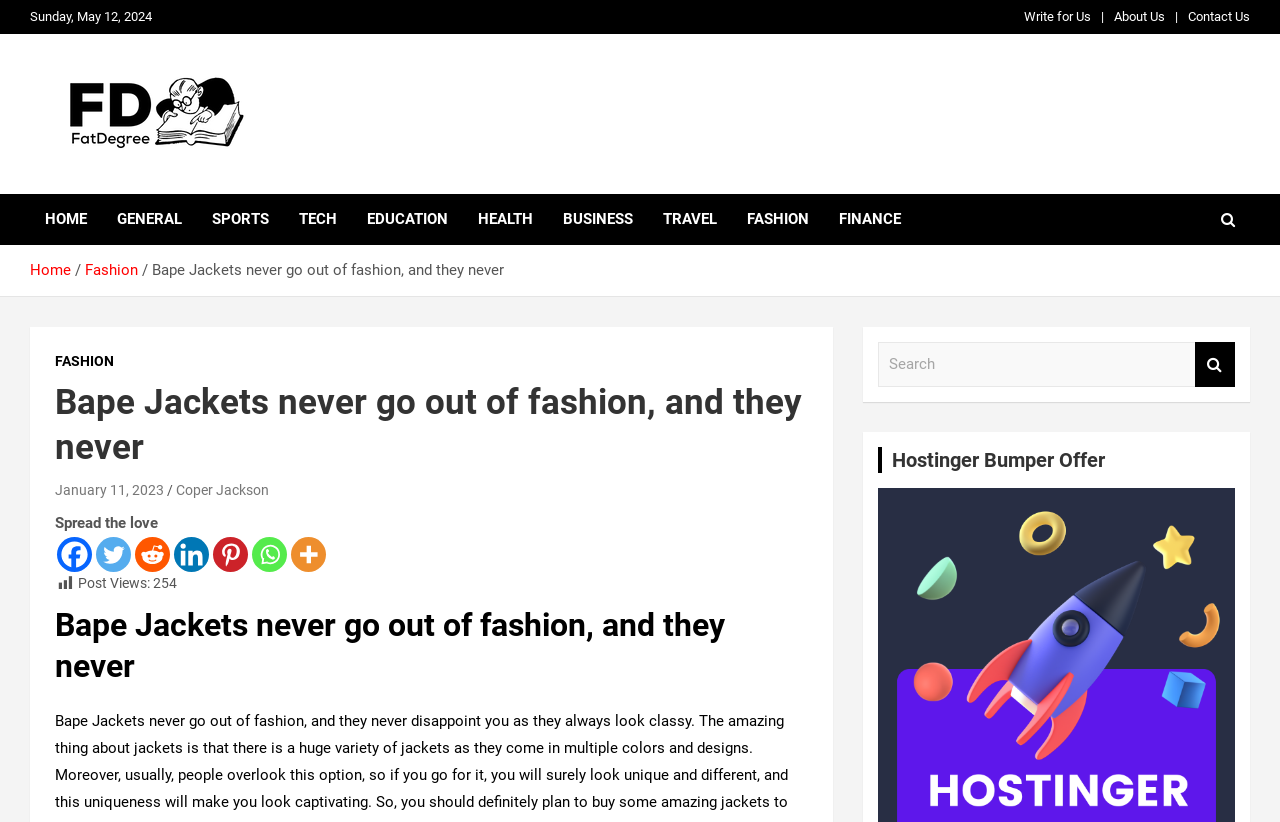What is the purpose of the search box at the bottom of the webpage?
From the details in the image, provide a complete and detailed answer to the question.

I examined the search box element at the bottom of the webpage and inferred that its purpose is to allow users to search for specific content on the webpage.